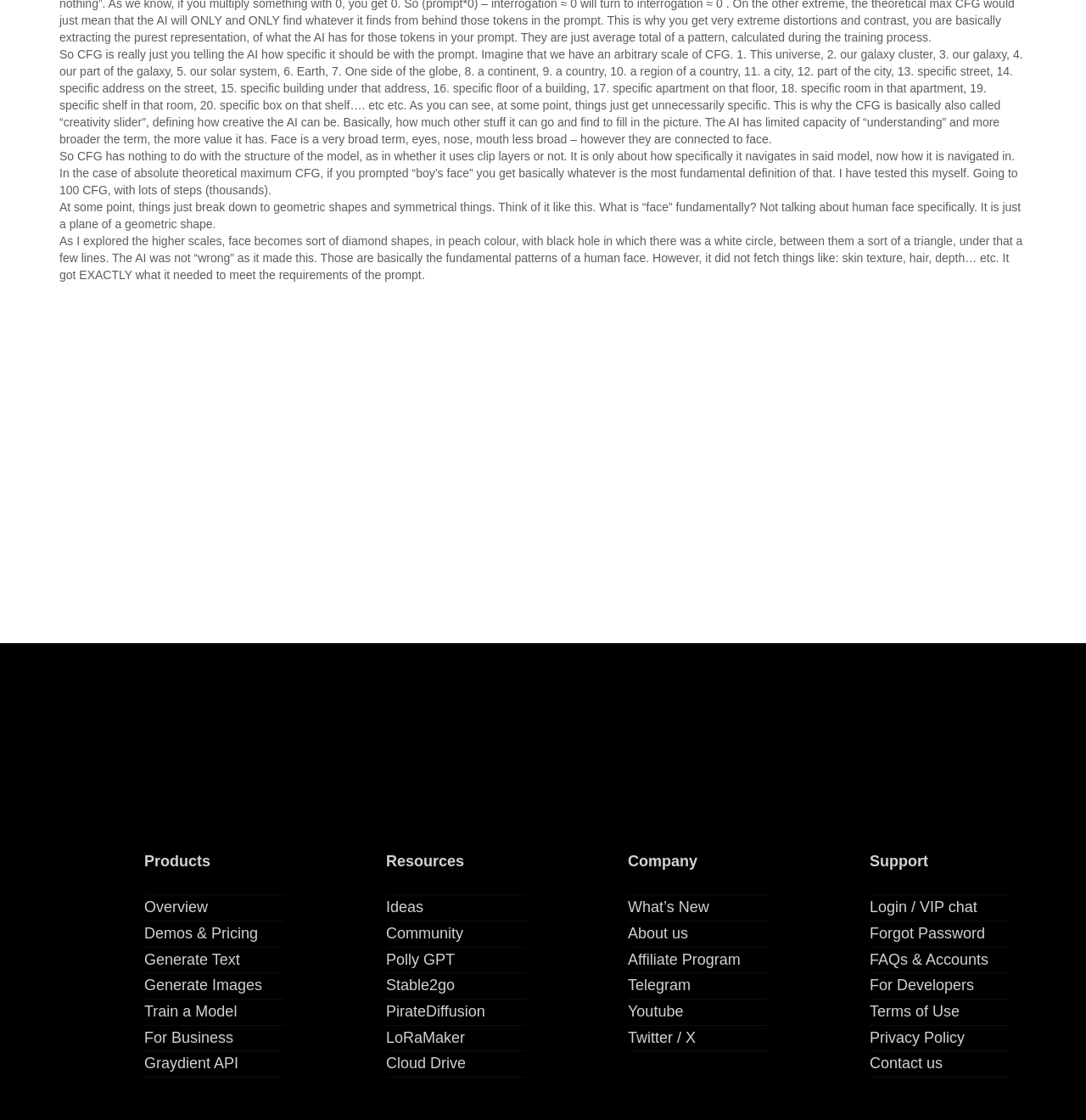Please locate the UI element described by "Community" and provide its bounding box coordinates.

[0.355, 0.826, 0.427, 0.841]